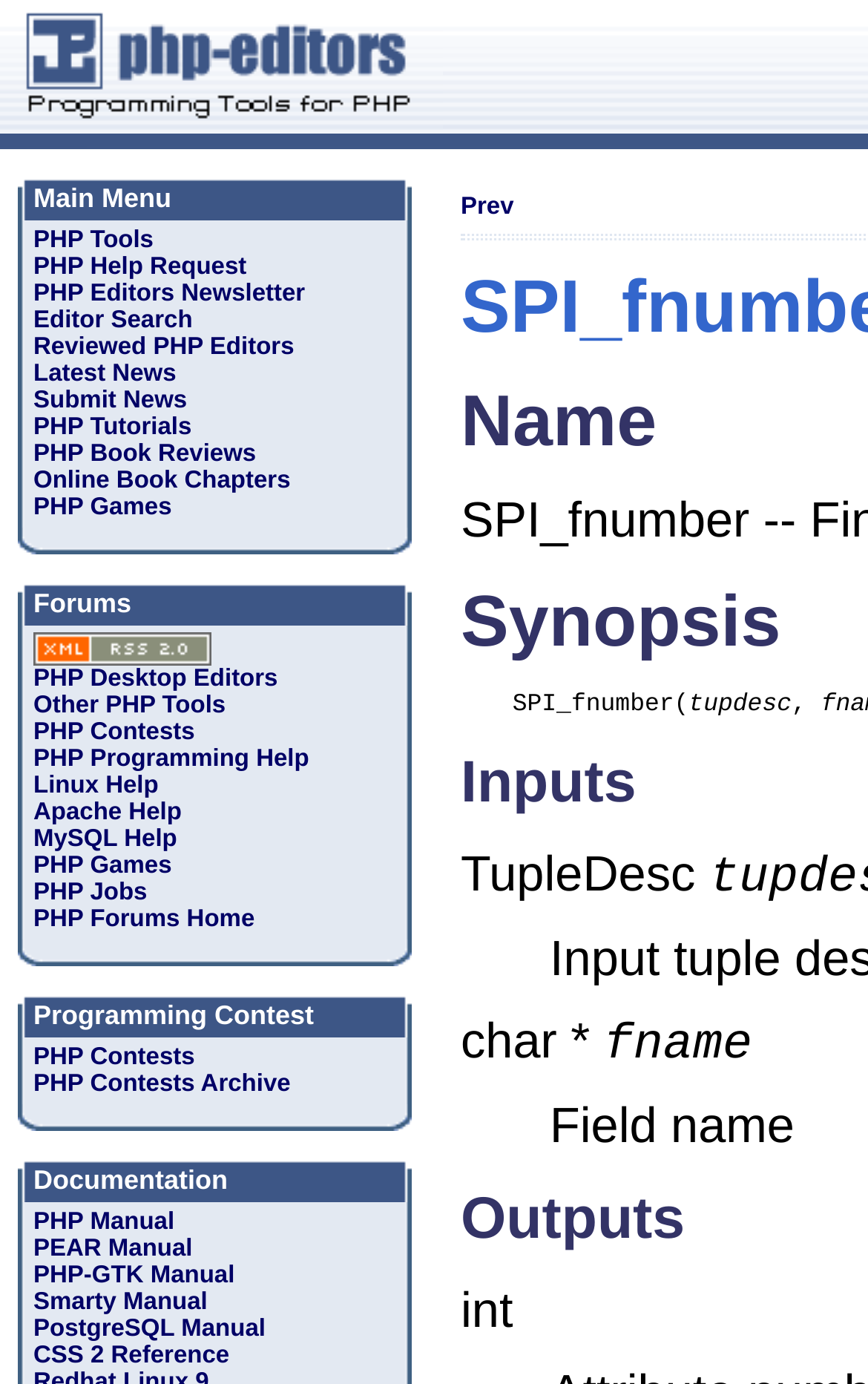Please find and report the bounding box coordinates of the element to click in order to perform the following action: "Click on Prev". The coordinates should be expressed as four float numbers between 0 and 1, in the format [left, top, right, bottom].

[0.531, 0.14, 0.592, 0.159]